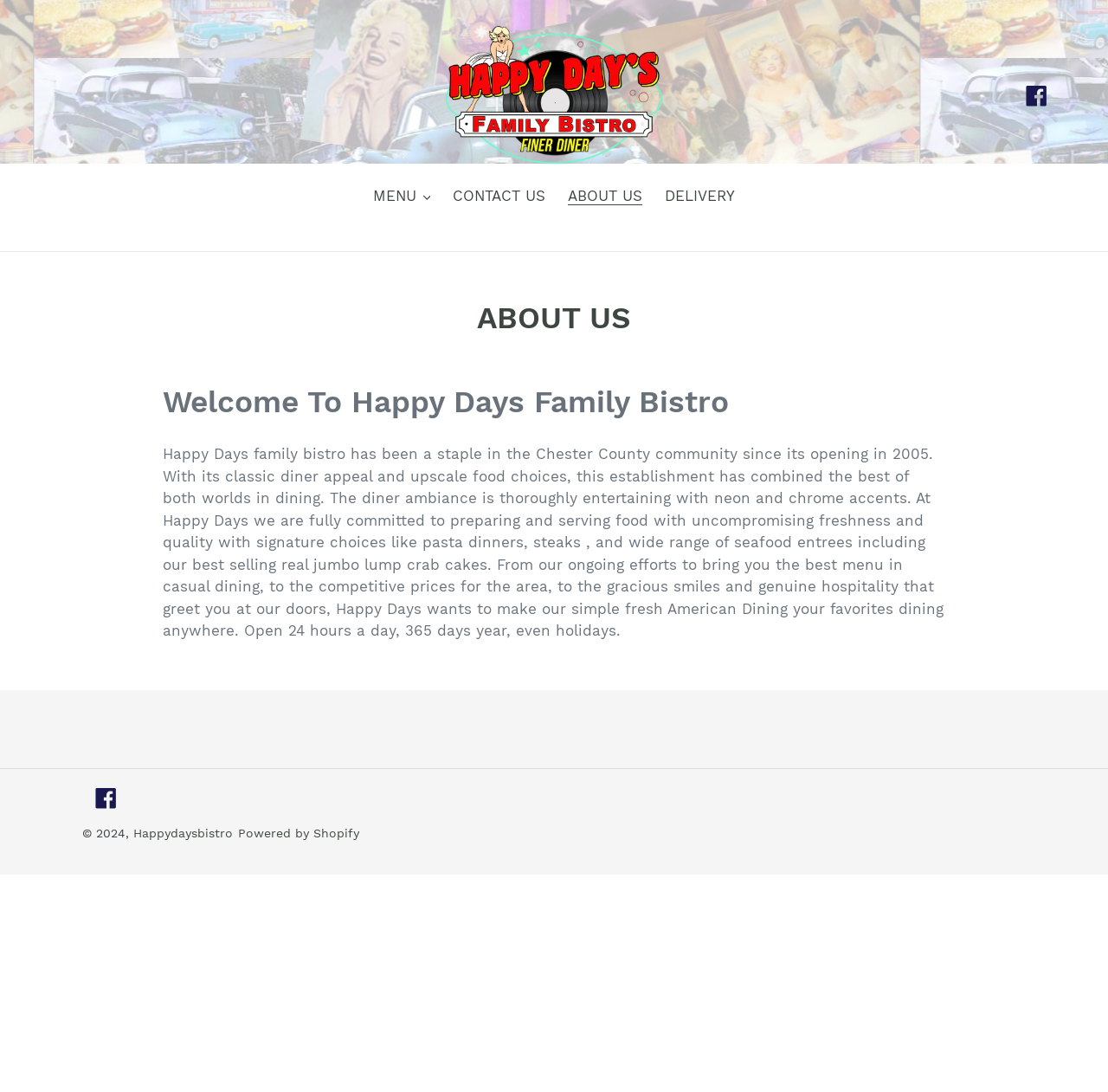Locate the bounding box coordinates of the area where you should click to accomplish the instruction: "Visit the CONTACT US page".

[0.401, 0.17, 0.5, 0.192]